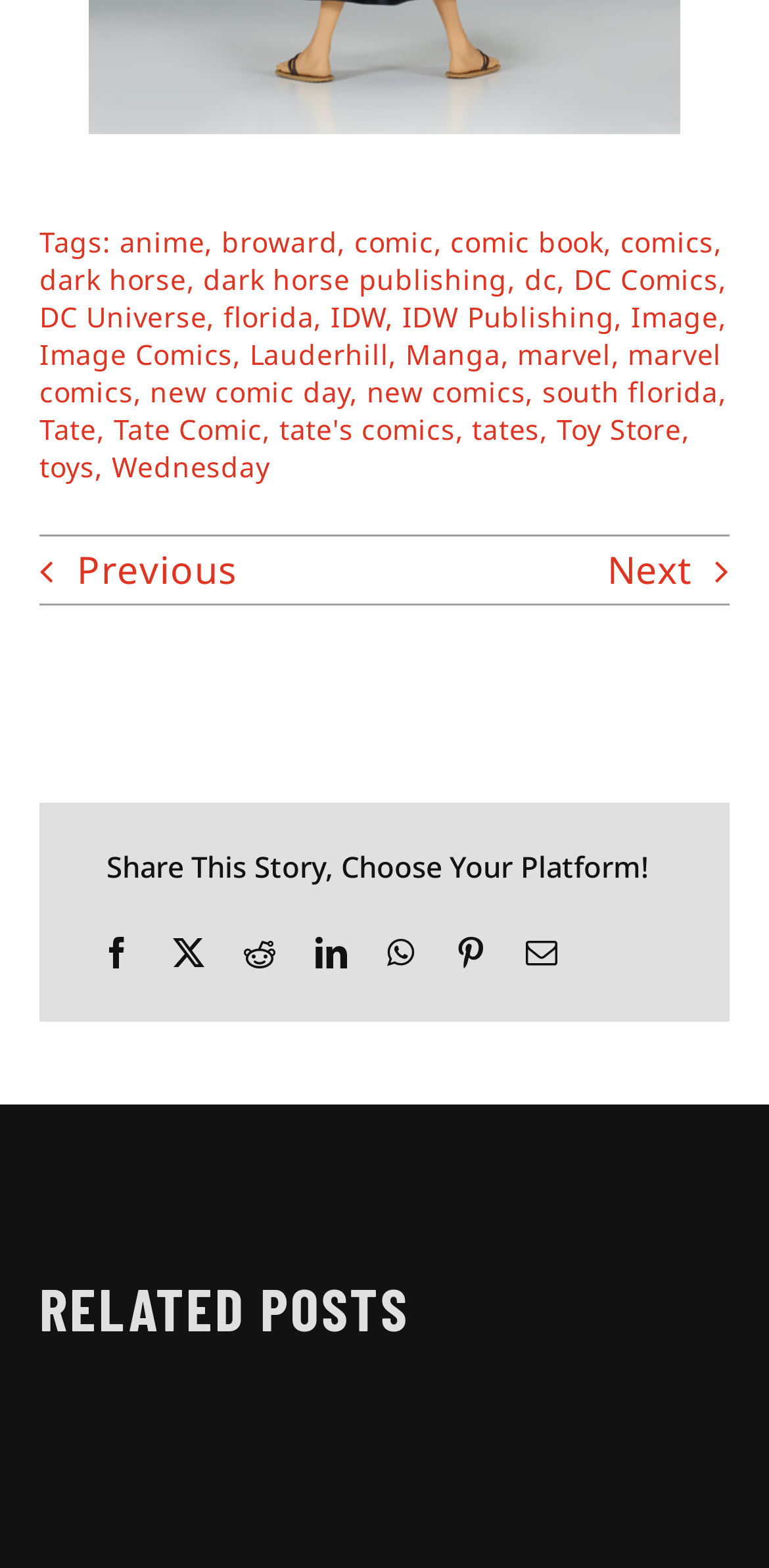Please identify the bounding box coordinates of the region to click in order to complete the given instruction: "Share this story on Facebook". The coordinates should be four float numbers between 0 and 1, i.e., [left, top, right, bottom].

[0.106, 0.591, 0.199, 0.625]